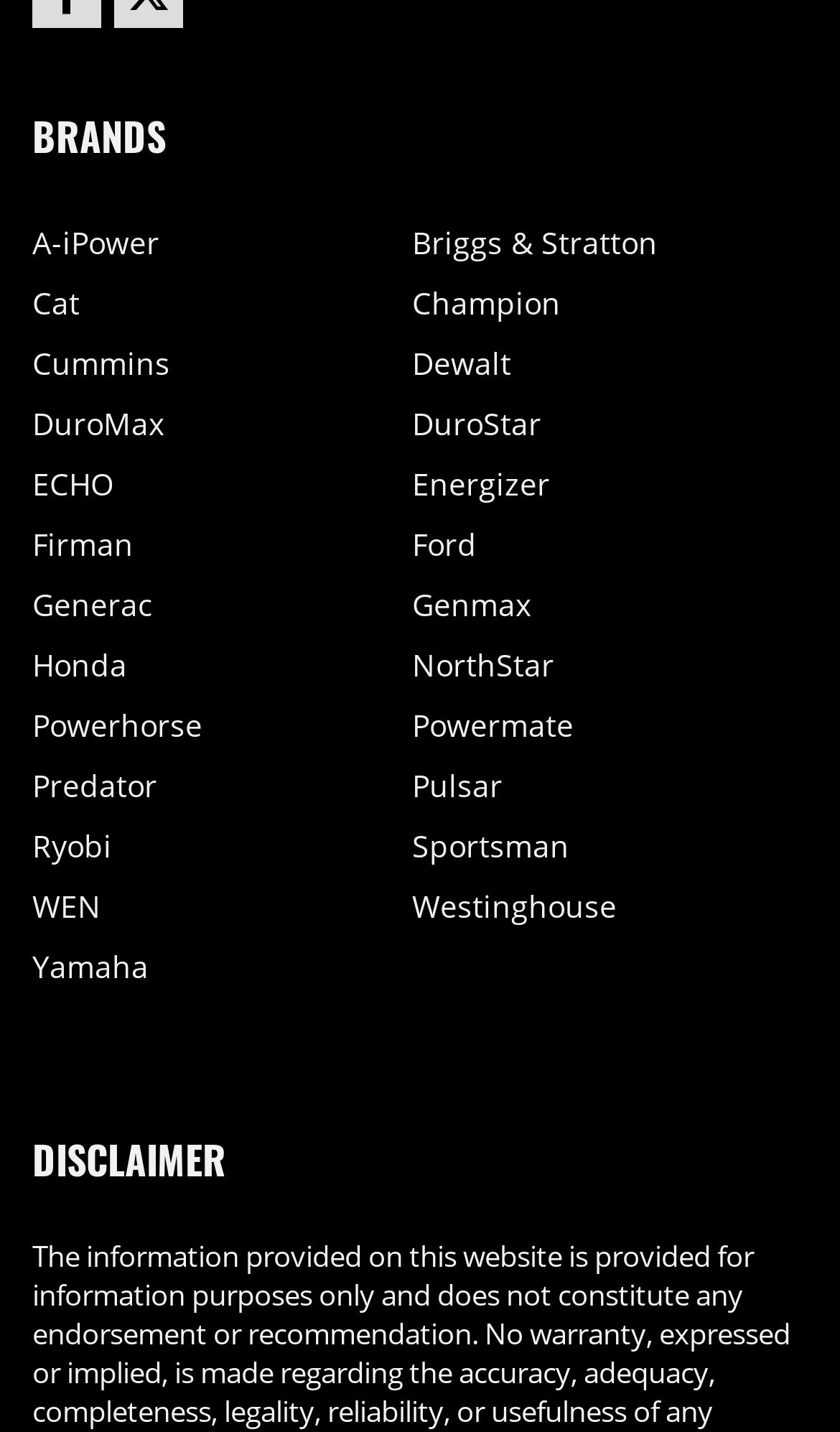Please locate the bounding box coordinates of the element that should be clicked to complete the given instruction: "go to Cat".

[0.038, 0.198, 0.095, 0.226]